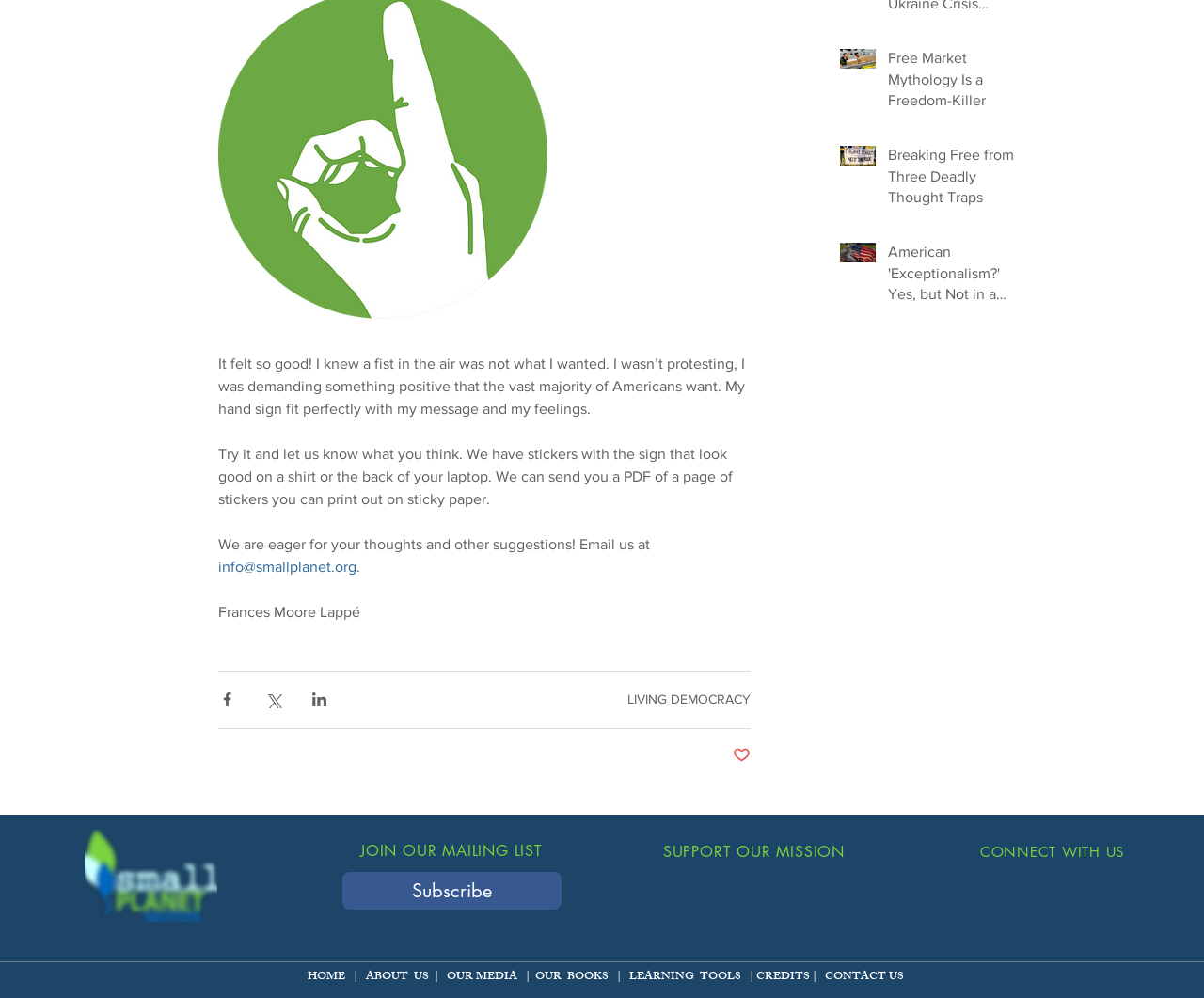Determine the bounding box coordinates for the HTML element mentioned in the following description: "CONTACT US". The coordinates should be a list of four floats ranging from 0 to 1, represented as [left, top, right, bottom].

[0.685, 0.969, 0.751, 0.99]